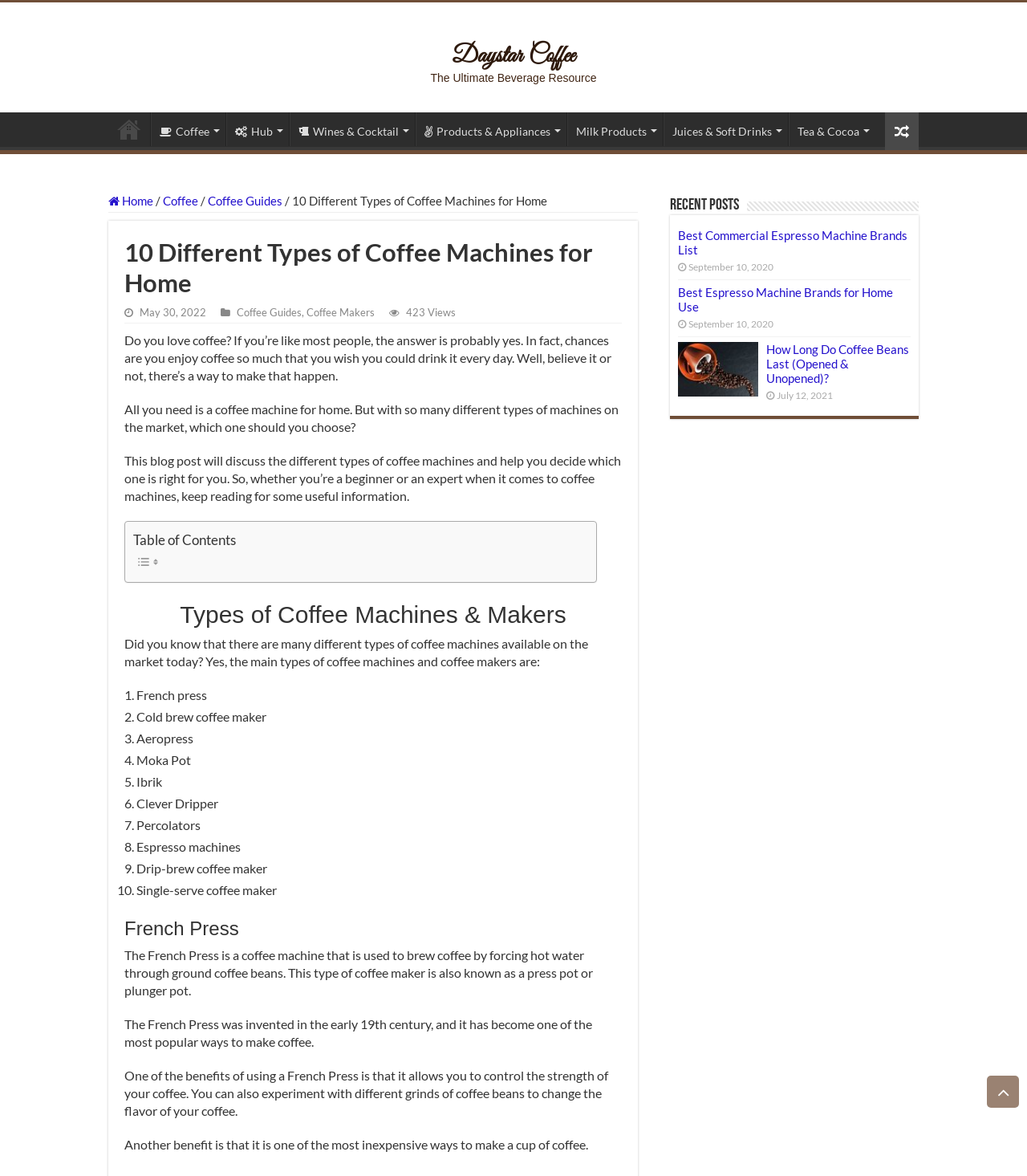Respond with a single word or phrase:
What is the name of the section that lists recent posts?

Recent Posts